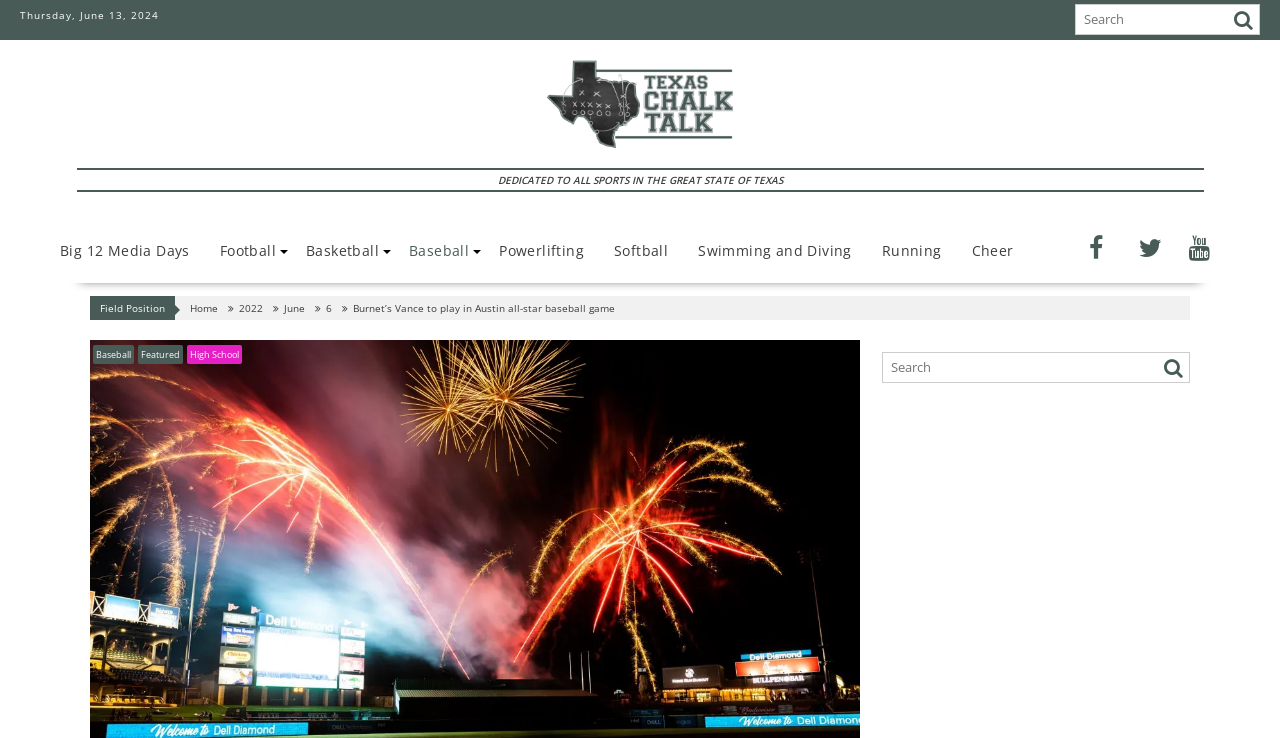What type of sports are featured on this website?
Based on the image, answer the question with as much detail as possible.

The website features multiple sports, including football, basketball, baseball, powerlifting, softball, swimming and diving, and running, as evidenced by the links on the left side of the webpage.